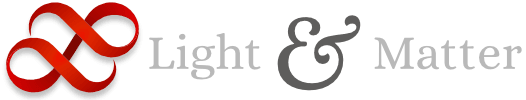Describe every aspect of the image in detail.

The image features the logo of "Light & Matter," an entity associated with photography and visual arts. The logo combines stylized elements, including a flowing, infinity-like symbol in red along with the text "Light & Matter," where "Light" is represented in a light shade and "& Matter" in a darker tone, indicating a harmonious blend of creativity and technical precision. This logo embodies the brand's focus on photography essentials while promoting a sense of innovation and exploration in the field of photography.